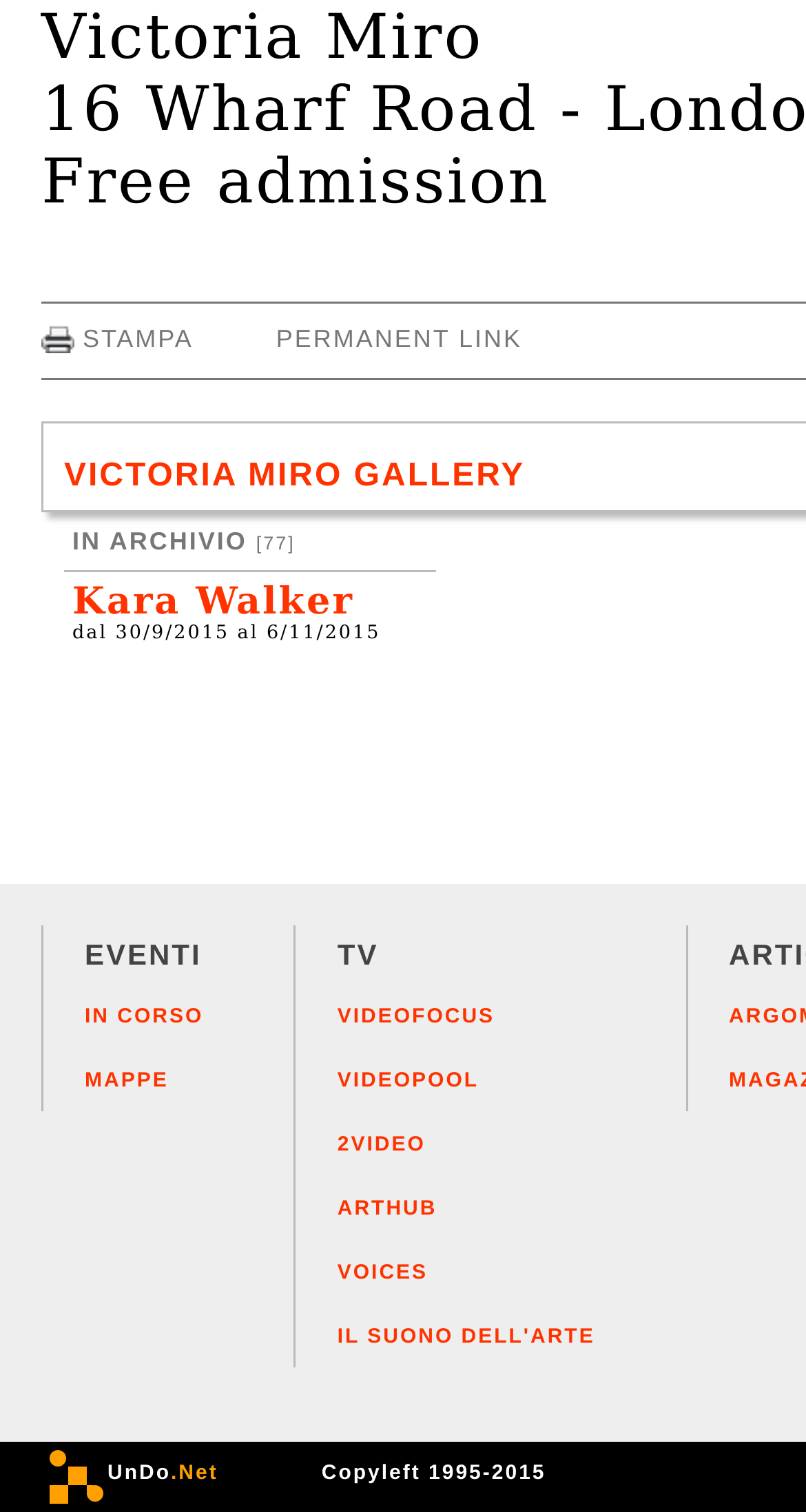Give a one-word or short-phrase answer to the following question: 
What is the name of the gallery?

Victoria Miro